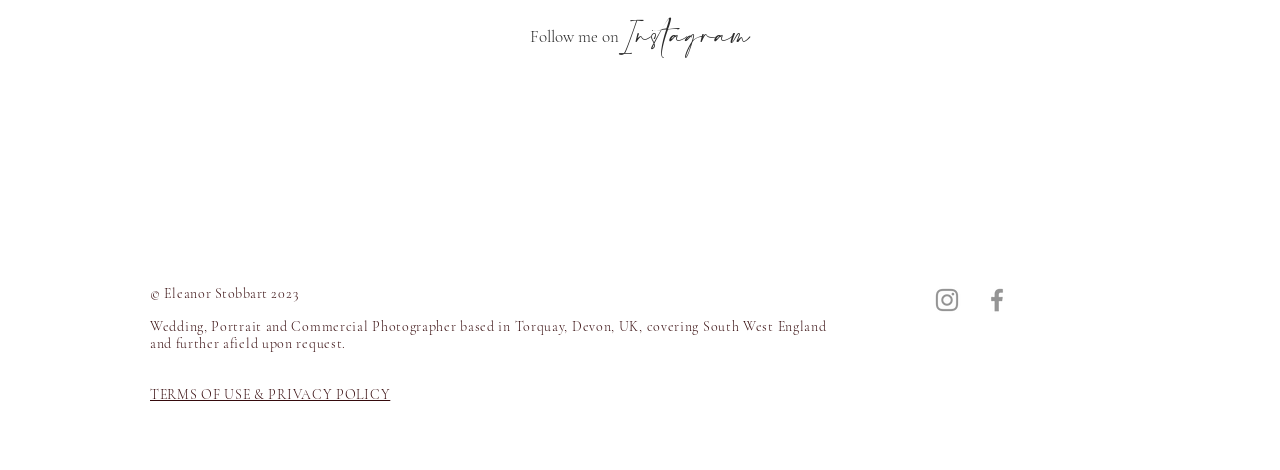Respond to the question below with a single word or phrase:
What is the copyright year?

2023